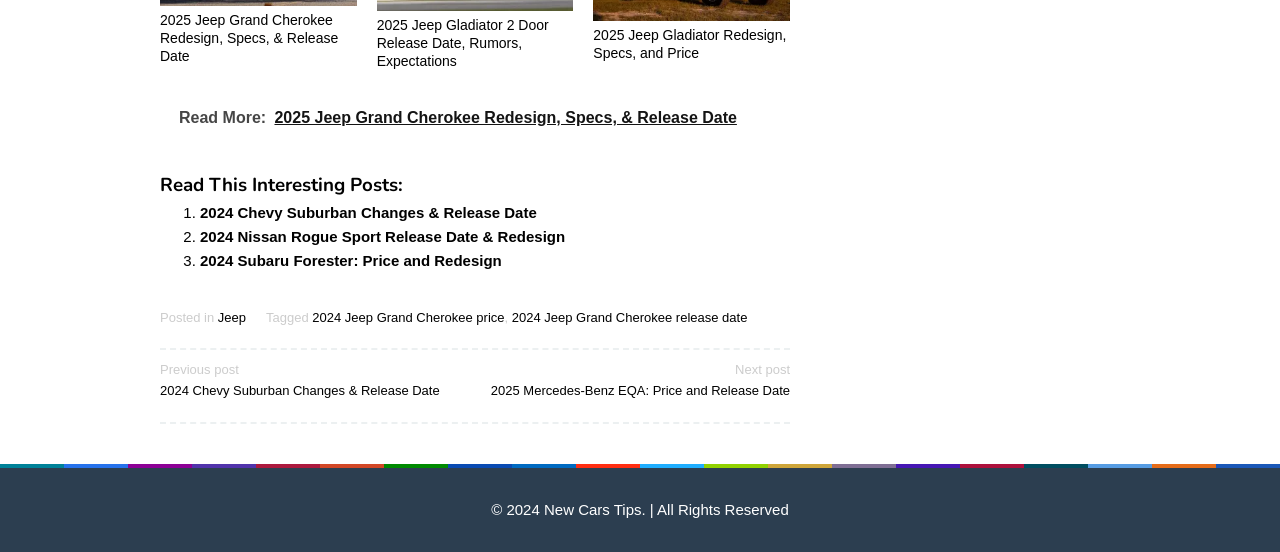By analyzing the image, answer the following question with a detailed response: What is the purpose of the 'Read This Interesting Posts:' section?

The 'Read This Interesting Posts:' section appears to be a list of suggested articles or posts that are related to the current article. The links in this section have titles that are similar to the main article, suggesting that they are related topics.